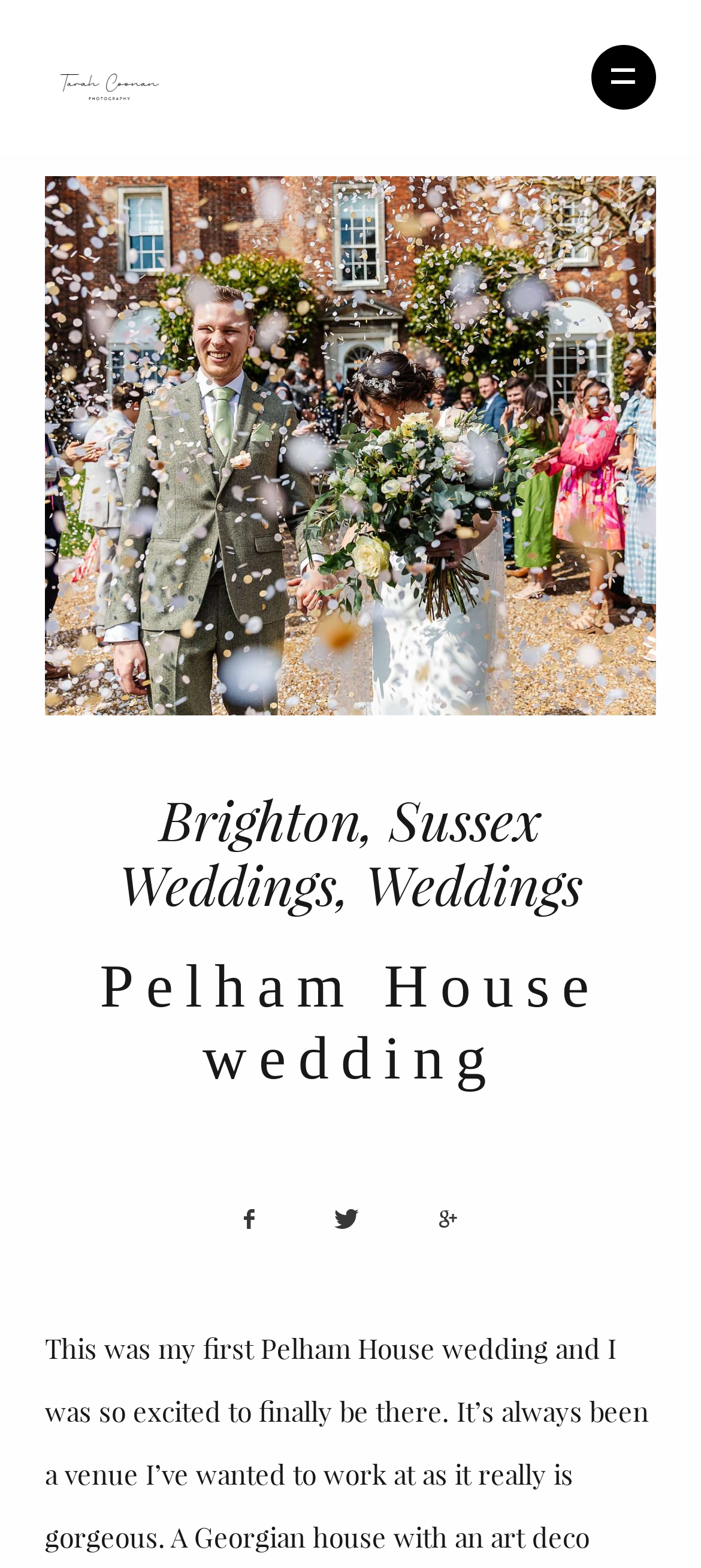Find the bounding box coordinates of the element you need to click on to perform this action: 'contact the photographer'. The coordinates should be represented by four float values between 0 and 1, in the format [left, top, right, bottom].

[0.4, 0.408, 0.6, 0.425]